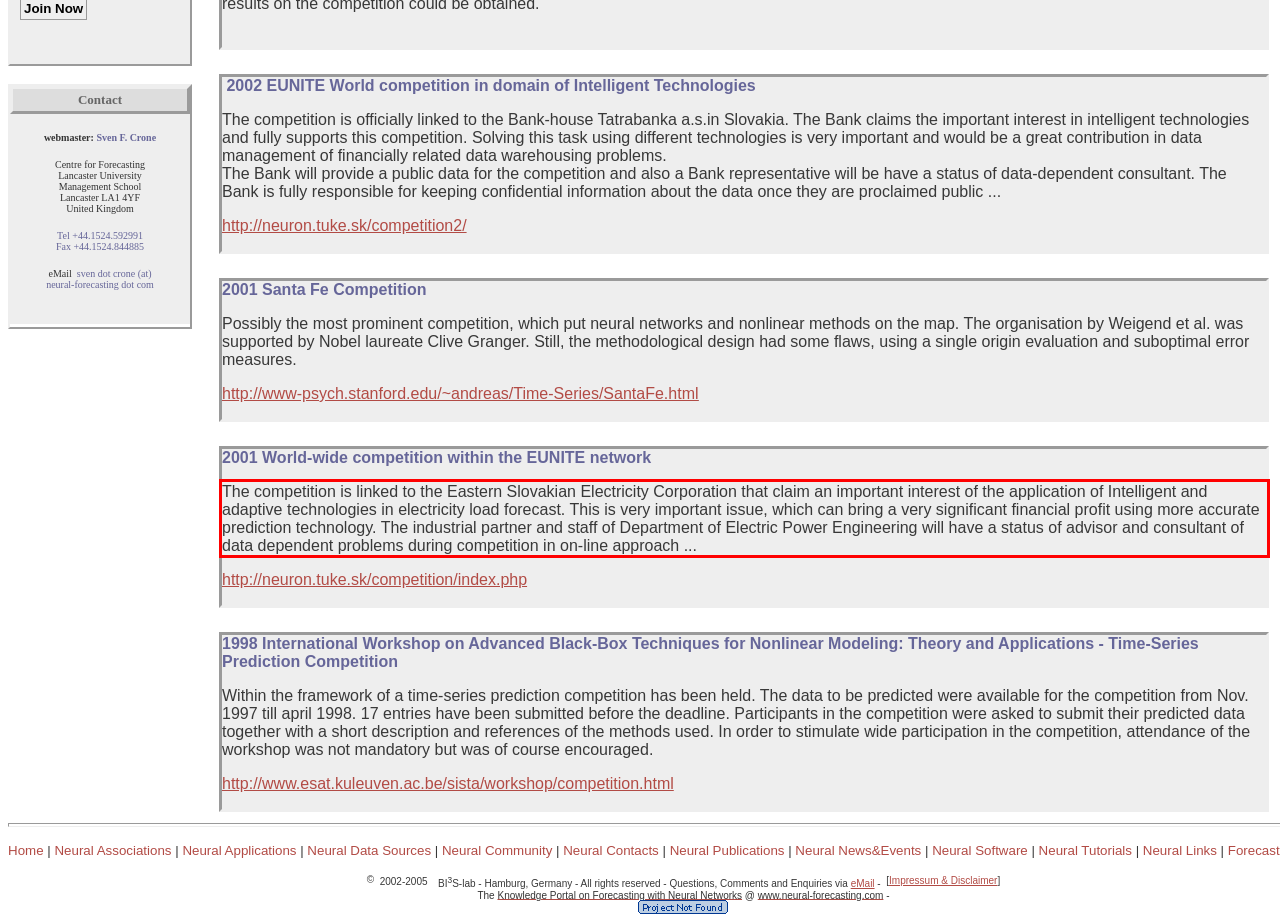Please use OCR to extract the text content from the red bounding box in the provided webpage screenshot.

The competition is linked to the Eastern Slovakian Electricity Corporation that claim an important interest of the application of Intelligent and adaptive technologies in electricity load forecast. This is very important issue, which can bring a very significant financial profit using more accurate prediction technology. The industrial partner and staff of Department of Electric Power Engineering will have a status of advisor and consultant of data dependent problems during competition in on-line approach ...